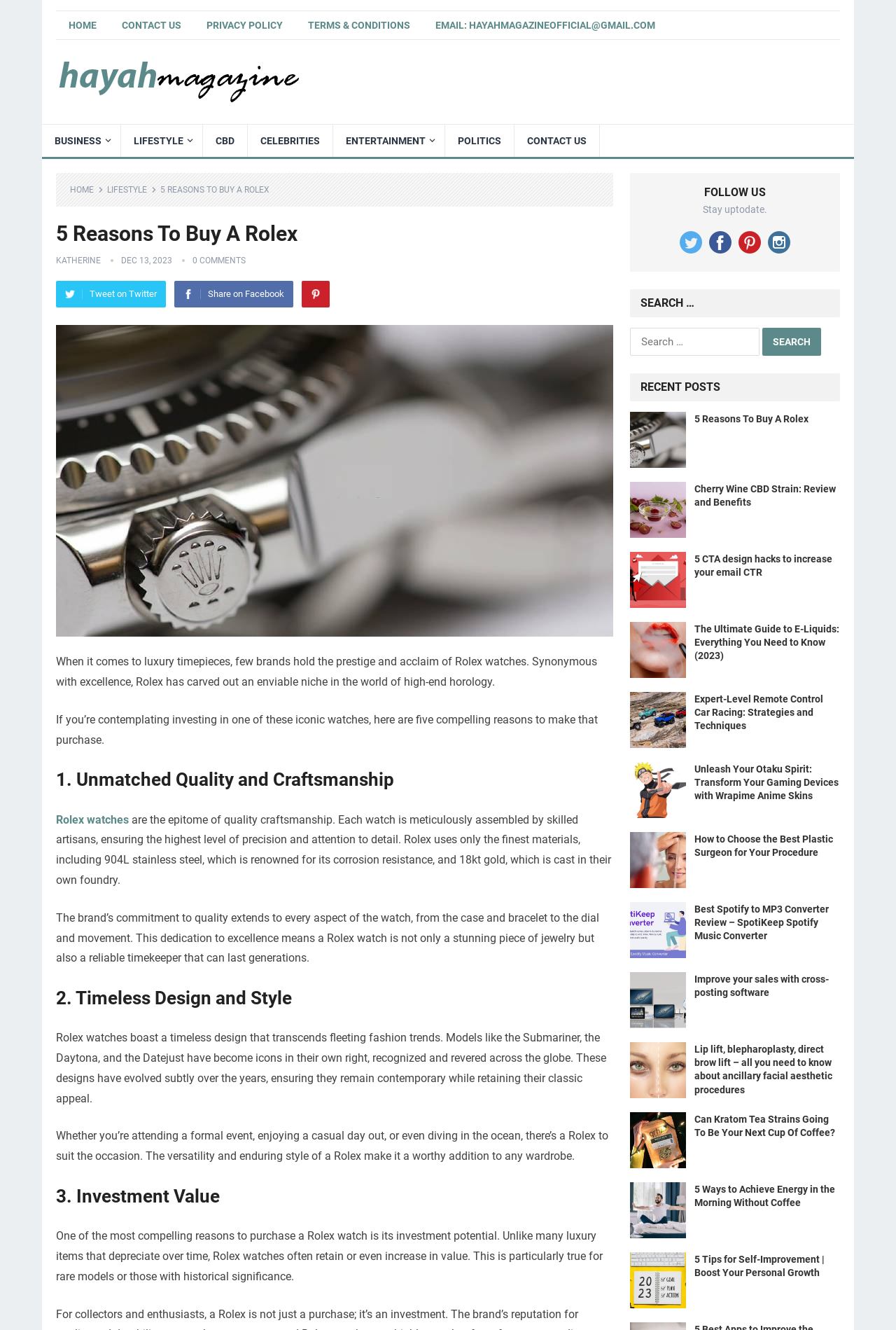Find the bounding box coordinates of the element's region that should be clicked in order to follow the given instruction: "Search for something". The coordinates should consist of four float numbers between 0 and 1, i.e., [left, top, right, bottom].

[0.703, 0.246, 0.938, 0.268]